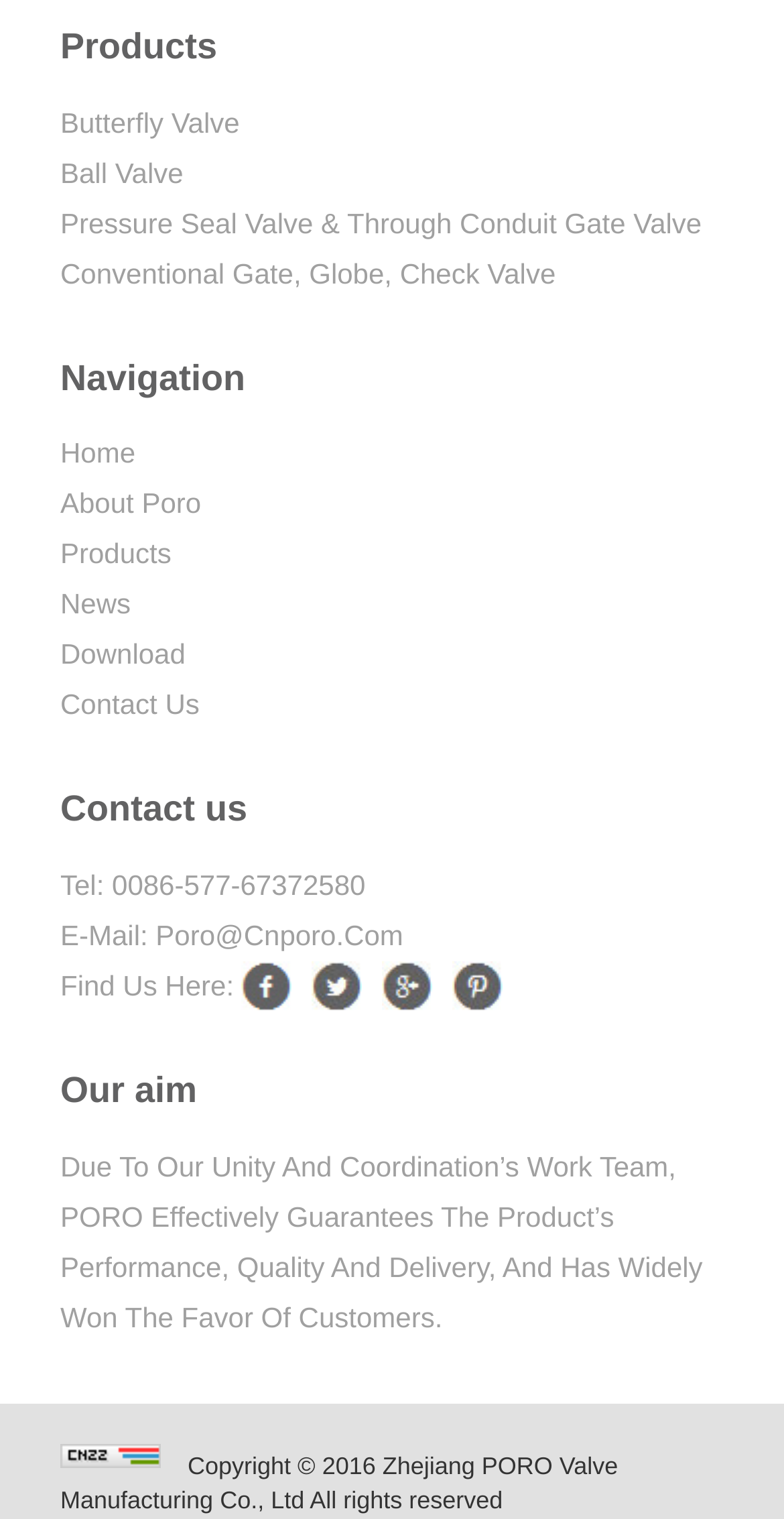Find the bounding box coordinates of the element to click in order to complete this instruction: "Click on Butterfly Valve". The bounding box coordinates must be four float numbers between 0 and 1, denoted as [left, top, right, bottom].

[0.077, 0.07, 0.306, 0.091]